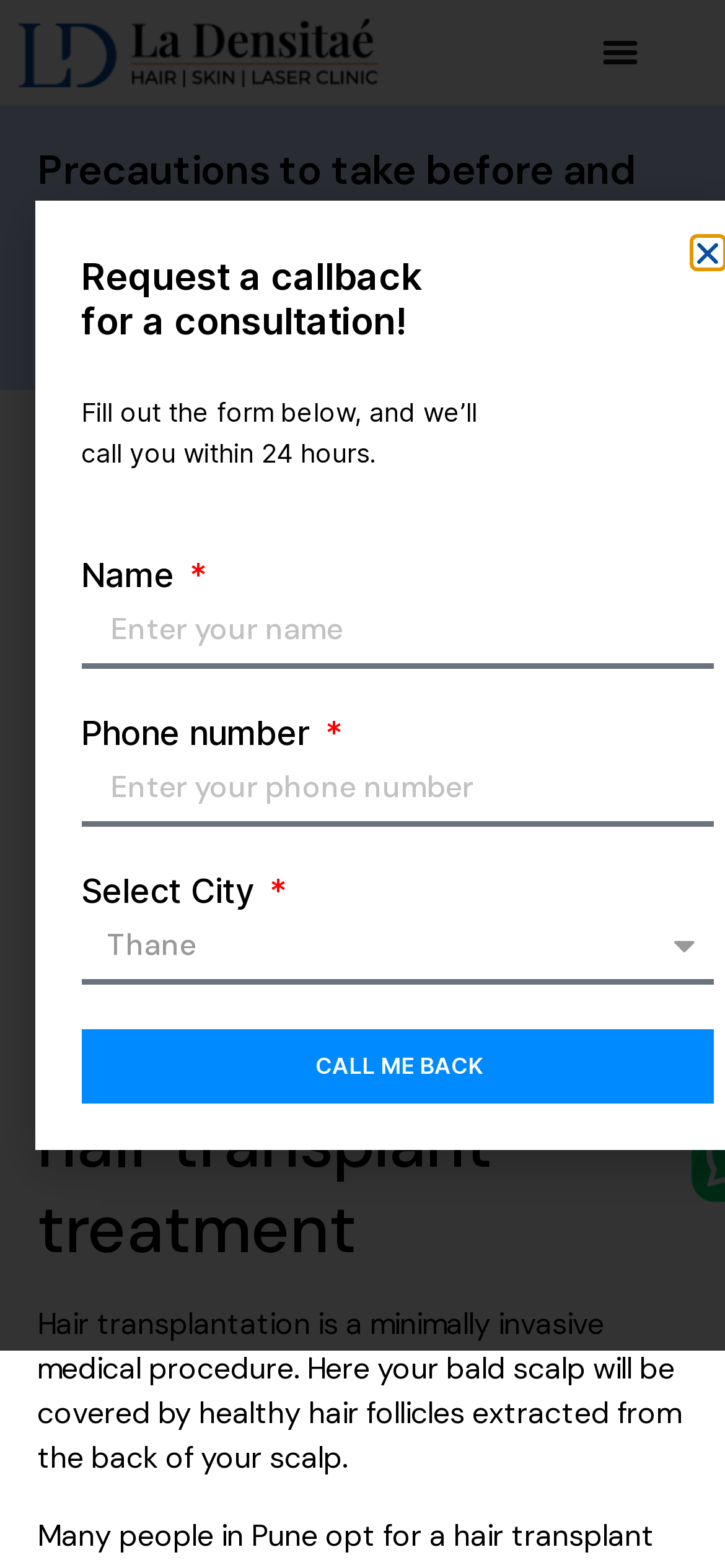Using the information in the image, could you please answer the following question in detail:
What is the function of the button at the top right corner?

The button at the top right corner is a menu toggle button, which controls the menu bar. When clicked, it expands or collapses the menu.